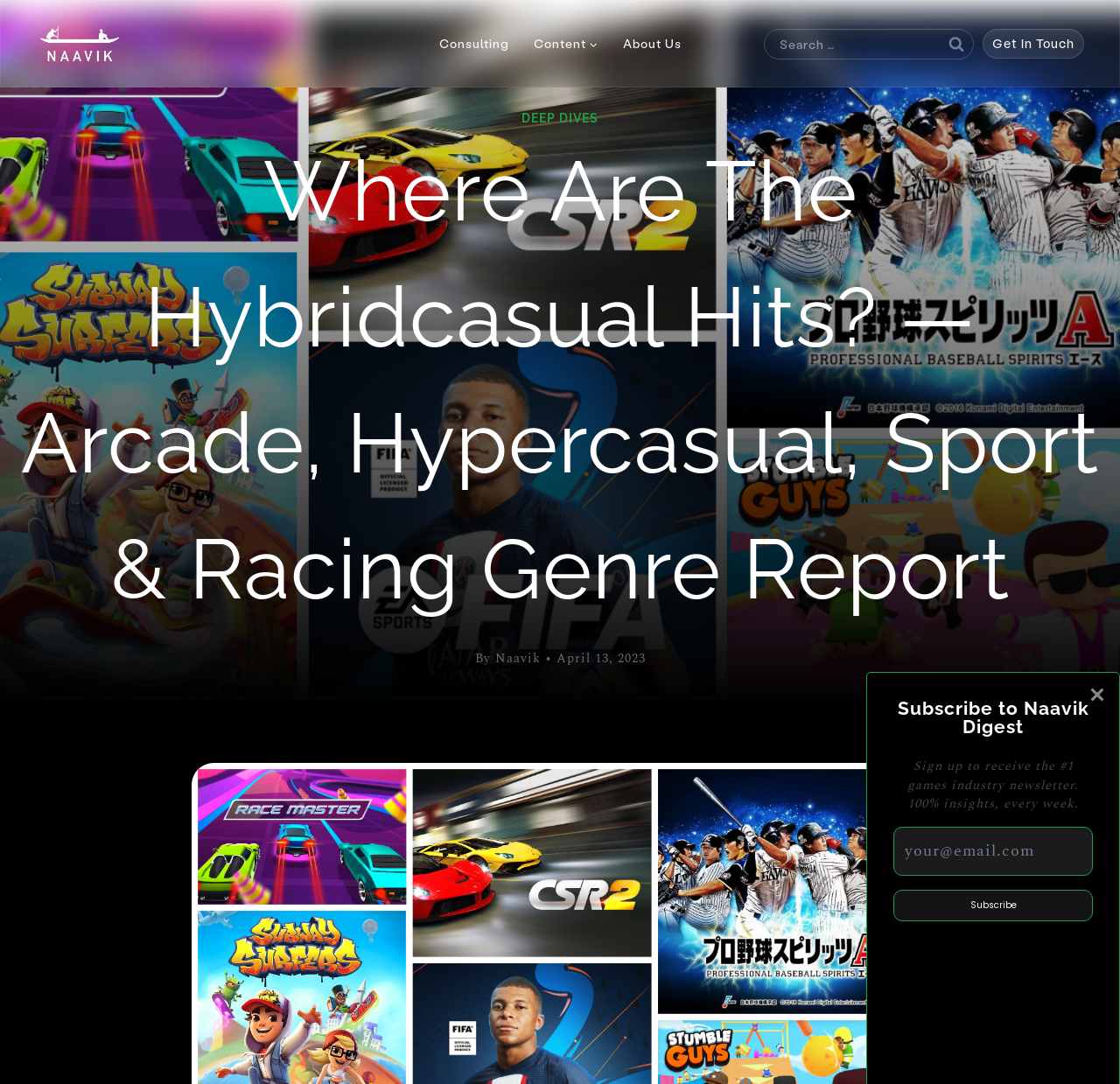Please extract and provide the main headline of the webpage.

Where Are The Hybridcasual Hits? — Arcade, Hypercasual, Sport & Racing Genre Report